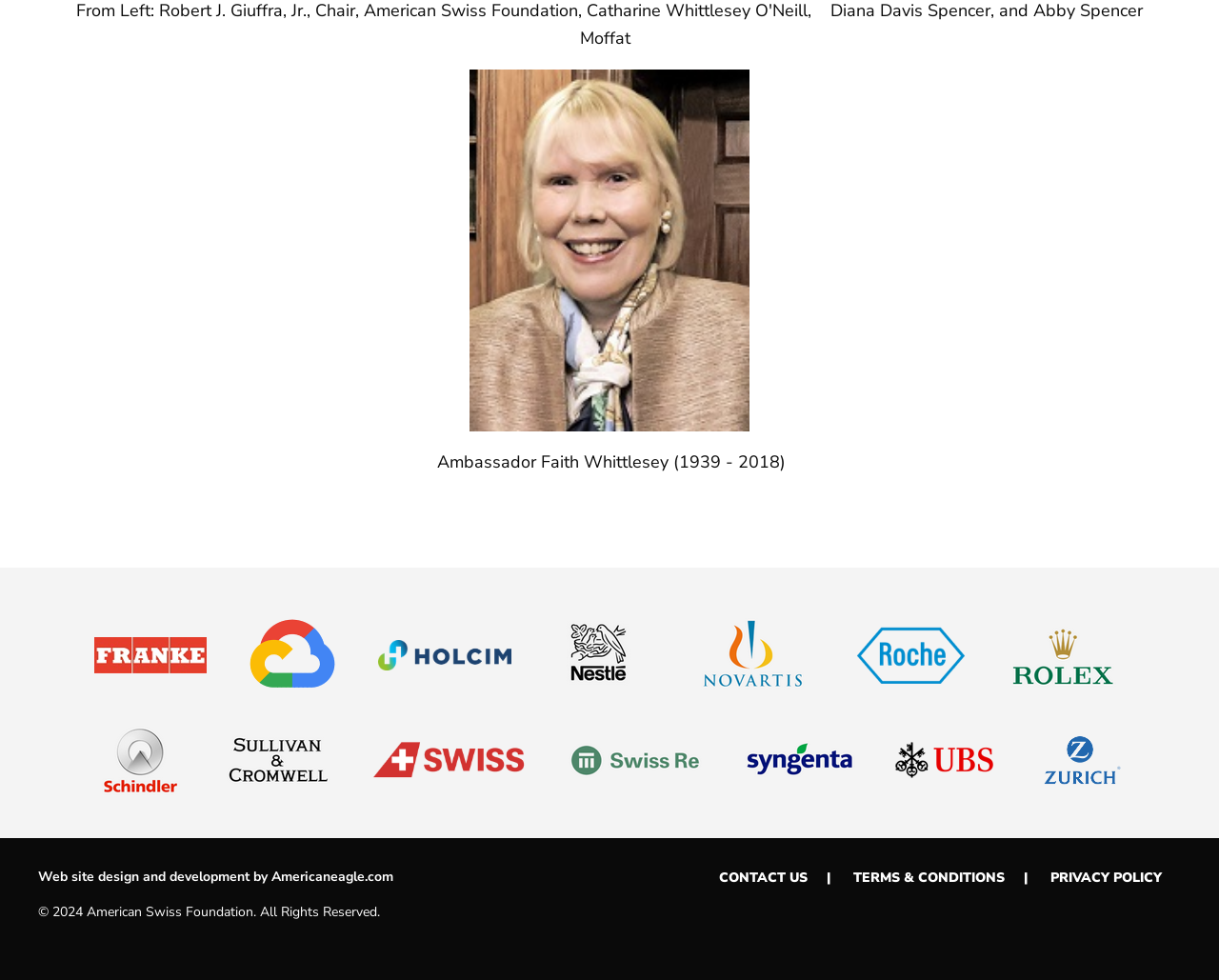Please determine the bounding box coordinates of the element to click on in order to accomplish the following task: "Contact us". Ensure the coordinates are four float numbers ranging from 0 to 1, i.e., [left, top, right, bottom].

[0.59, 0.885, 0.697, 0.907]